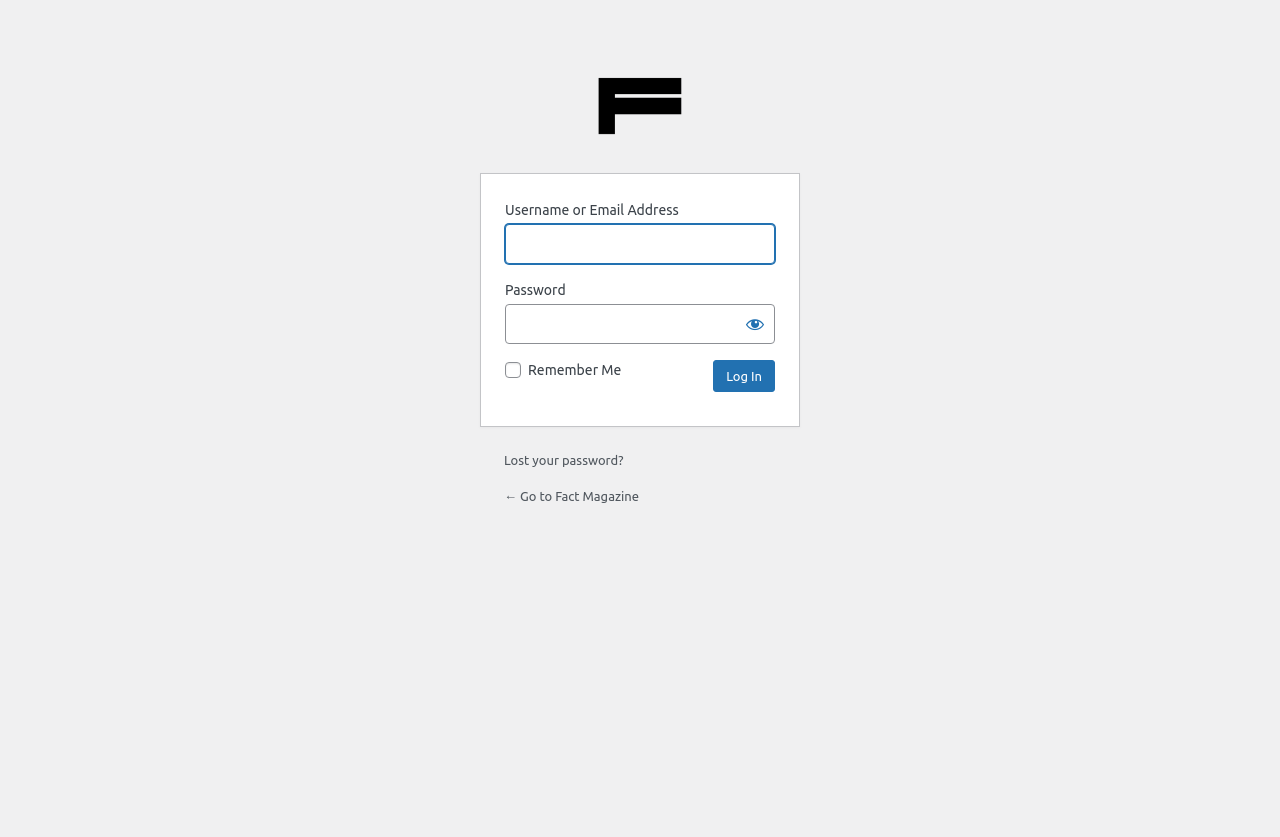For the following element description, predict the bounding box coordinates in the format (top-left x, top-left y, bottom-right x, bottom-right y). All values should be floating point numbers between 0 and 1. Description: ← Go to Fact Magazine

[0.394, 0.584, 0.499, 0.6]